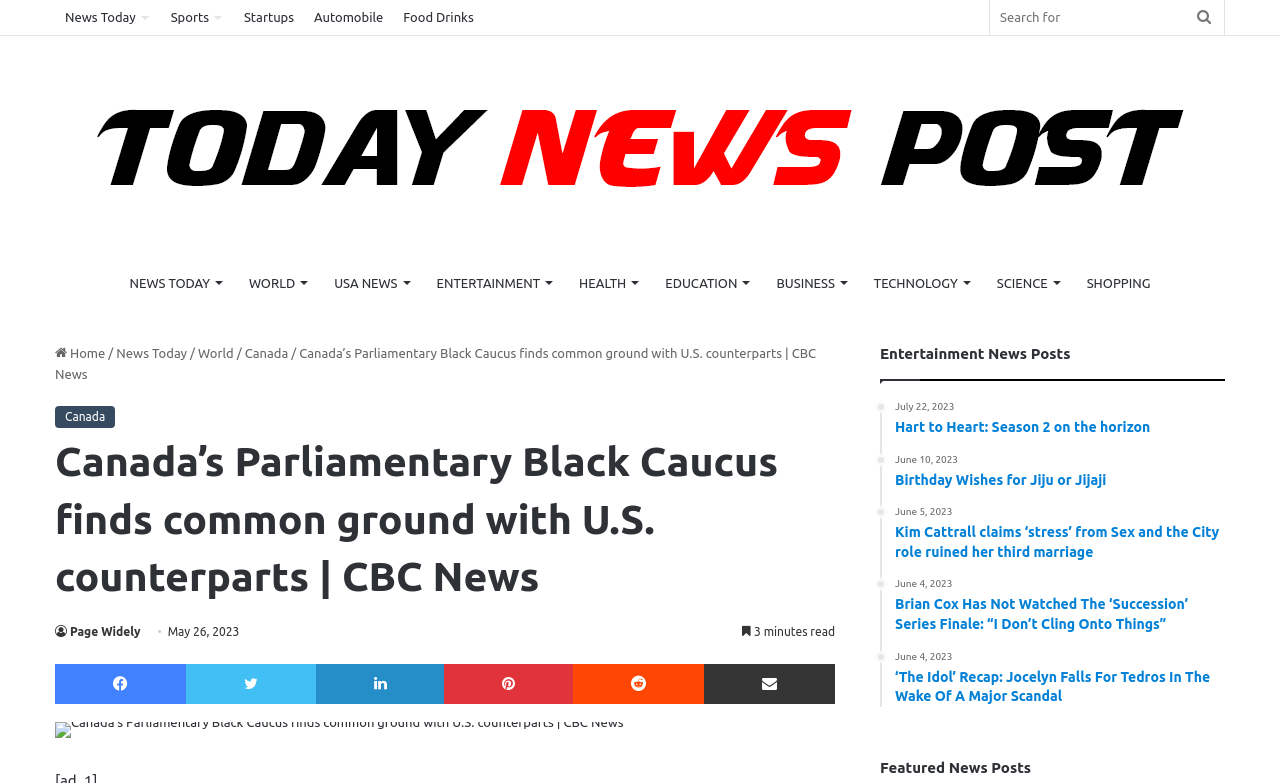Extract the main title from the webpage.

Canada’s Parliamentary Black Caucus finds common ground with U.S. counterparts | CBC News